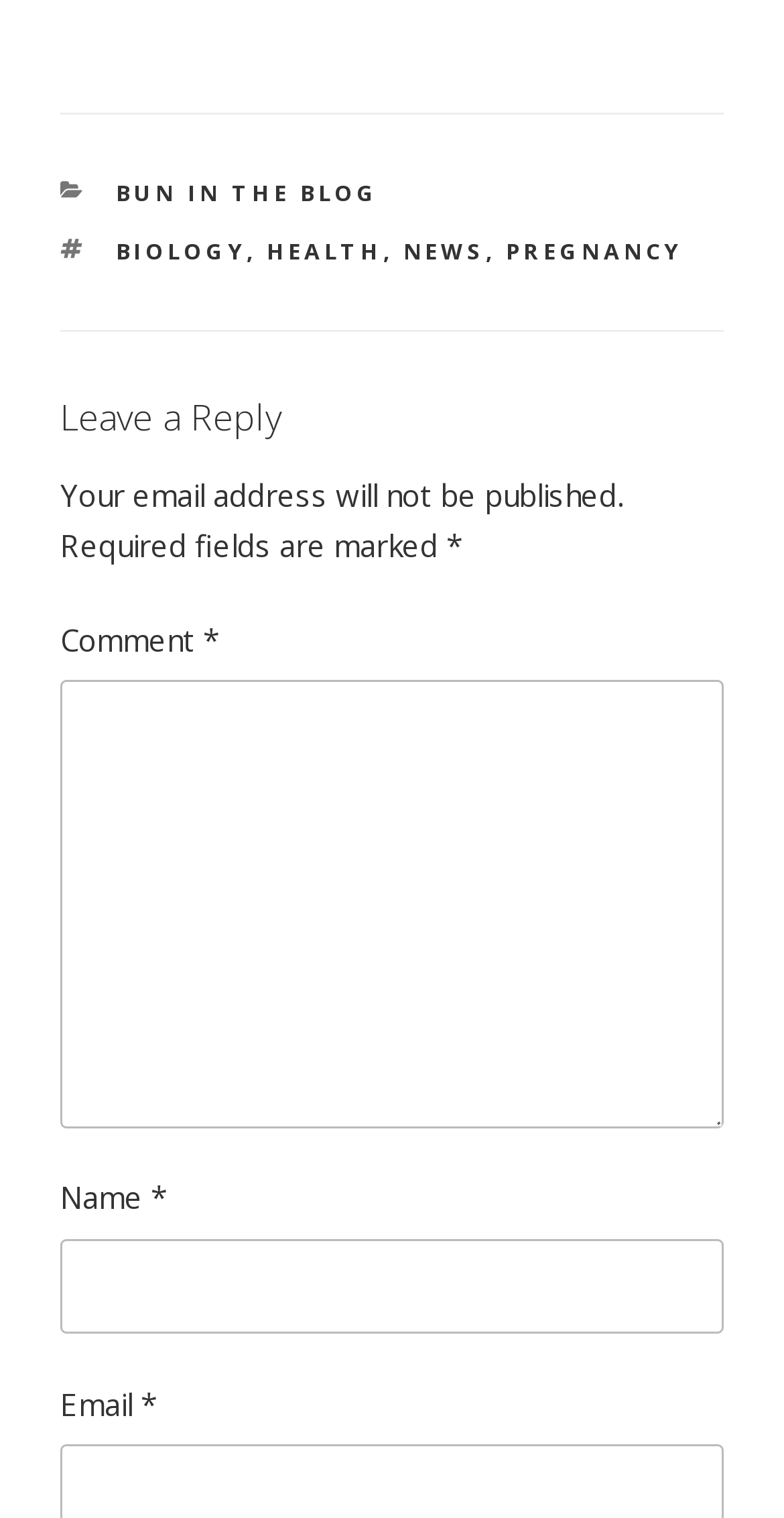Using the webpage screenshot, find the UI element described by alt="maxresdefault" title="maxresdefault (1)". Provide the bounding box coordinates in the format (top-left x, top-left y, bottom-right x, bottom-right y), ensuring all values are floating point numbers between 0 and 1.

None